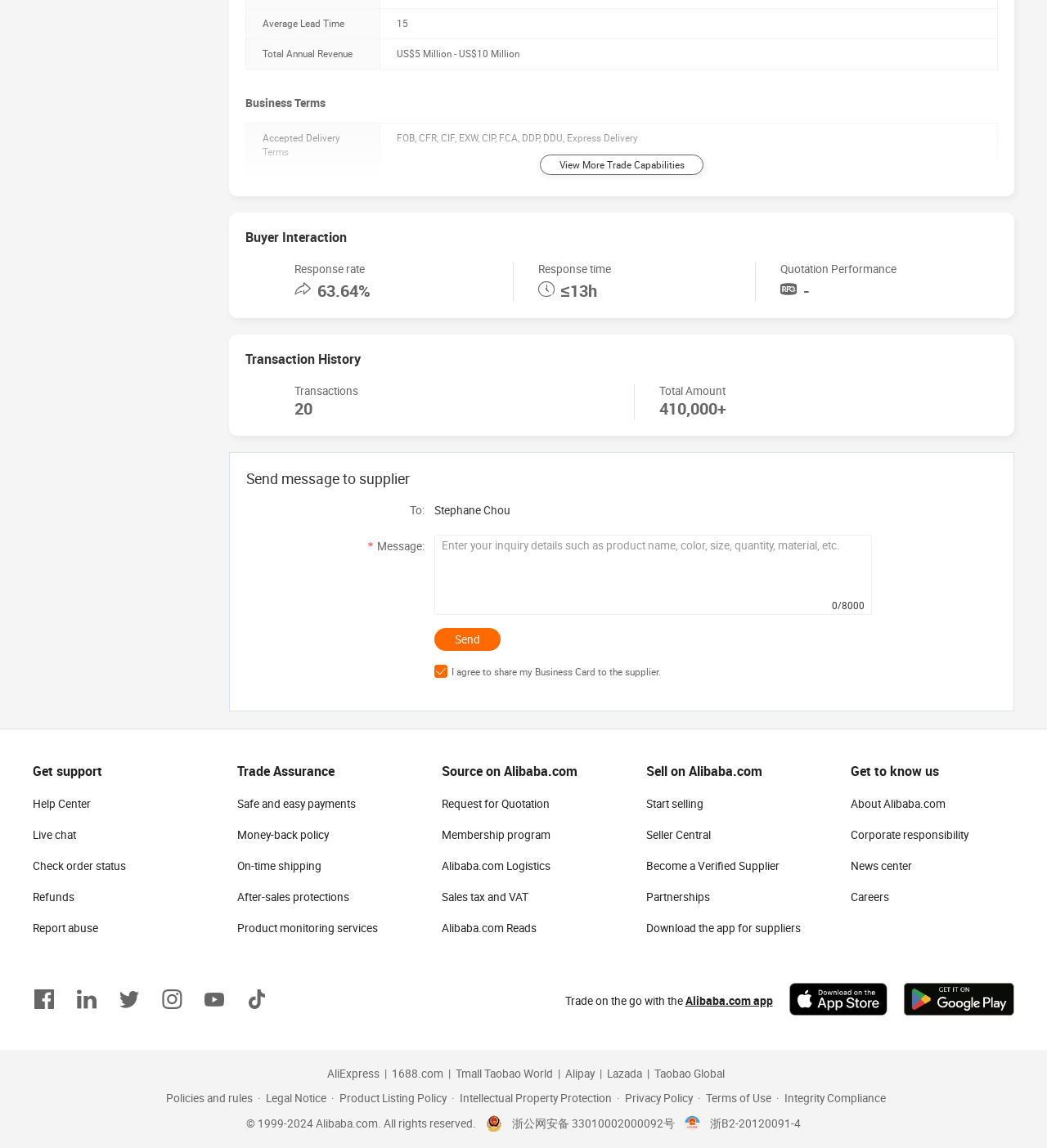What is the response rate of the buyer?
Answer the question based on the image using a single word or a brief phrase.

63.64%